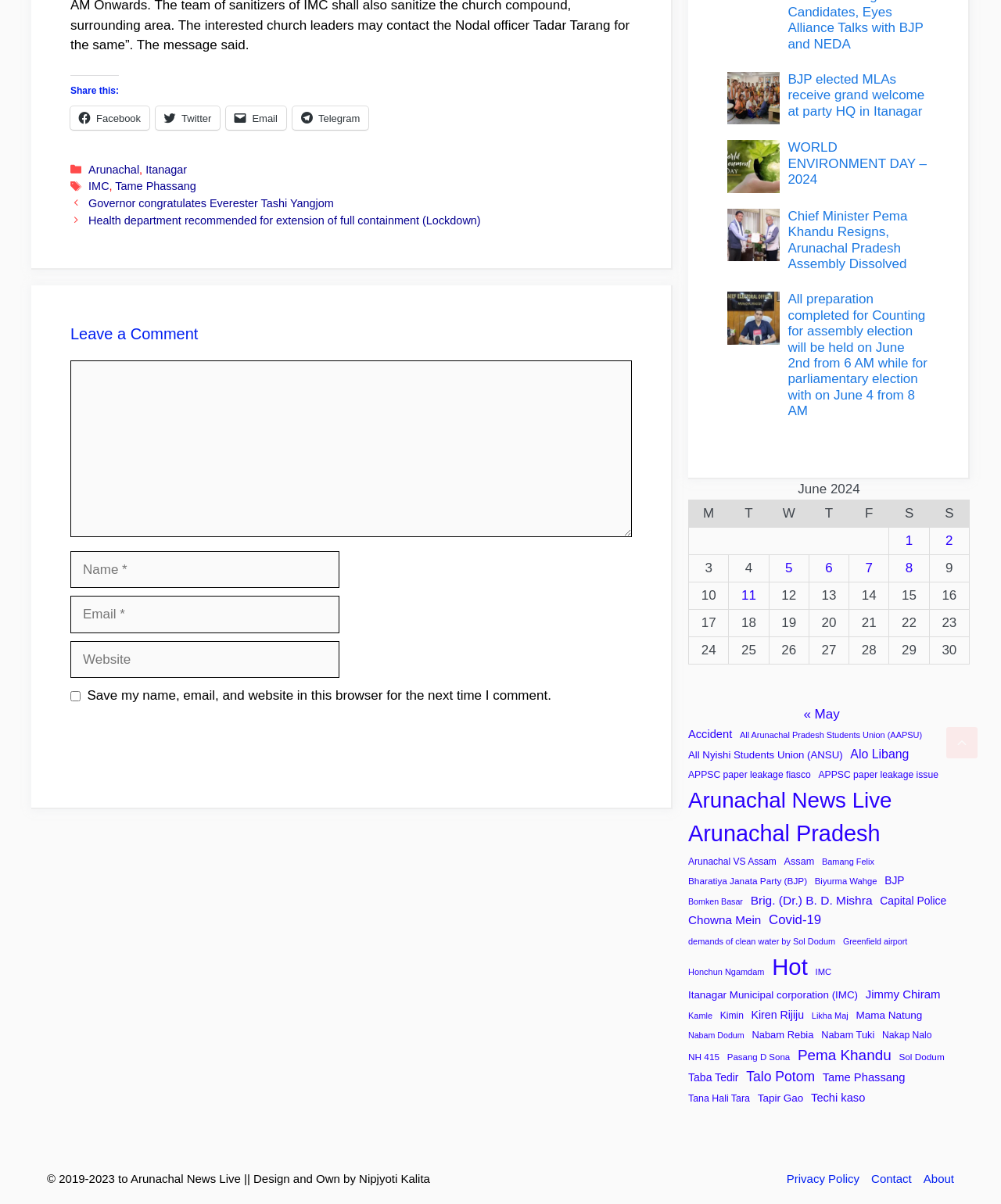Please find and report the bounding box coordinates of the element to click in order to perform the following action: "Read the article 'Governor congratulates Everester Tashi Yangjom'". The coordinates should be expressed as four float numbers between 0 and 1, in the format [left, top, right, bottom].

[0.088, 0.164, 0.333, 0.174]